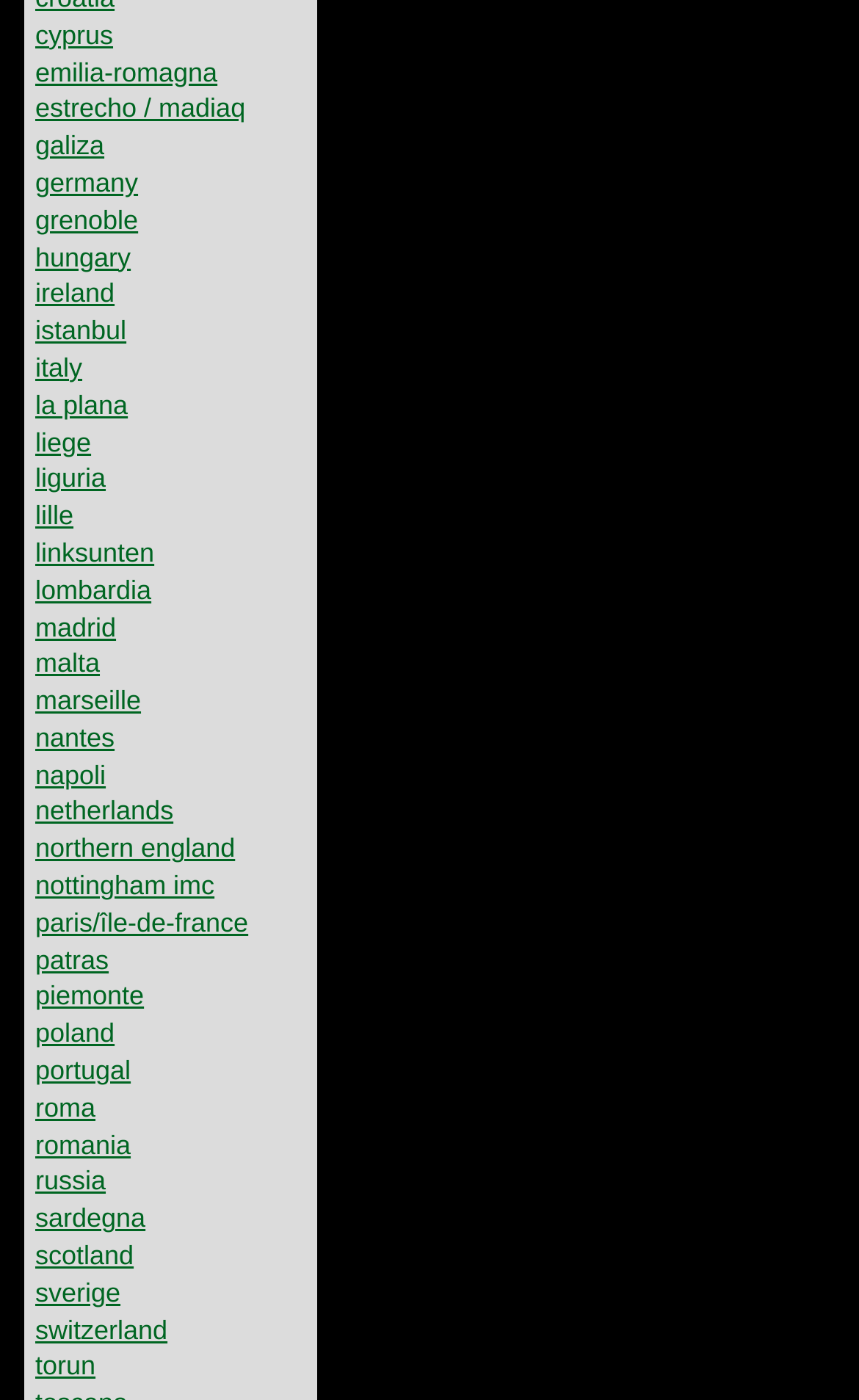What is the first link on the webpage?
Please use the image to provide a one-word or short phrase answer.

cyprus